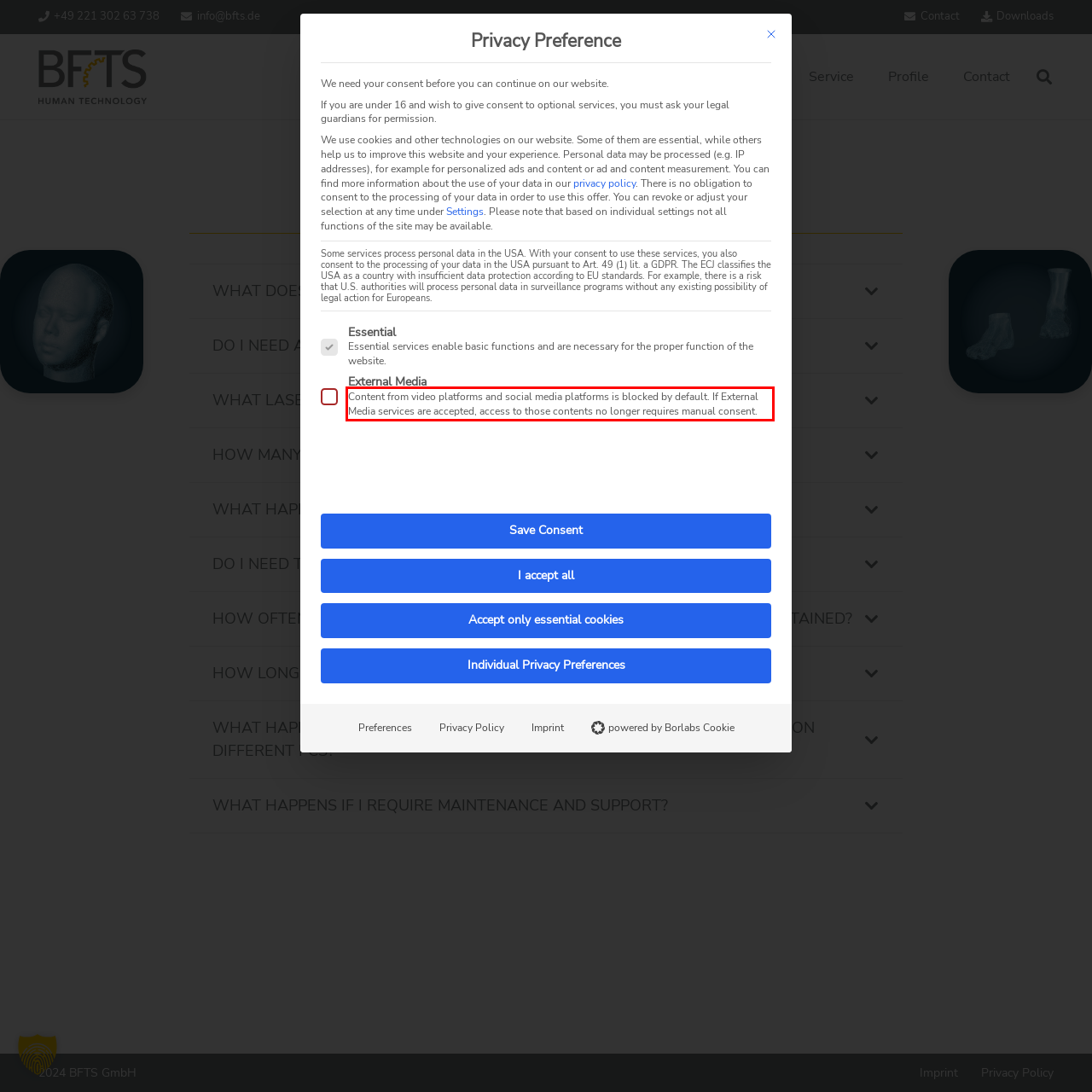Using the provided screenshot of a webpage, recognize the text inside the red rectangle bounding box by performing OCR.

Content from video platforms and social media platforms is blocked by default. If External Media services are accepted, access to those contents no longer requires manual consent.